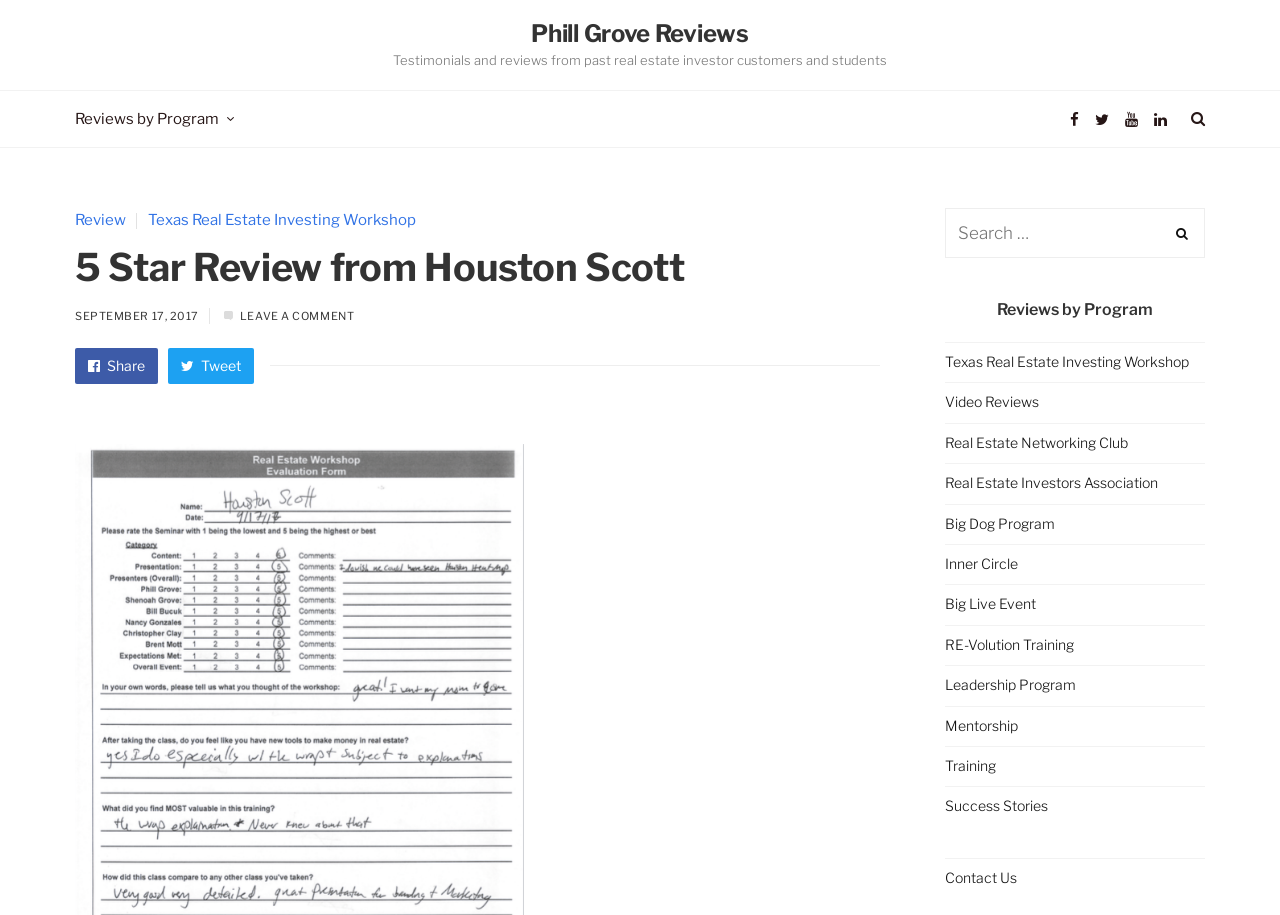Specify the bounding box coordinates of the area to click in order to execute this command: 'Read 5 Star Review from Houston Scott'. The coordinates should consist of four float numbers ranging from 0 to 1, and should be formatted as [left, top, right, bottom].

[0.059, 0.268, 0.688, 0.318]